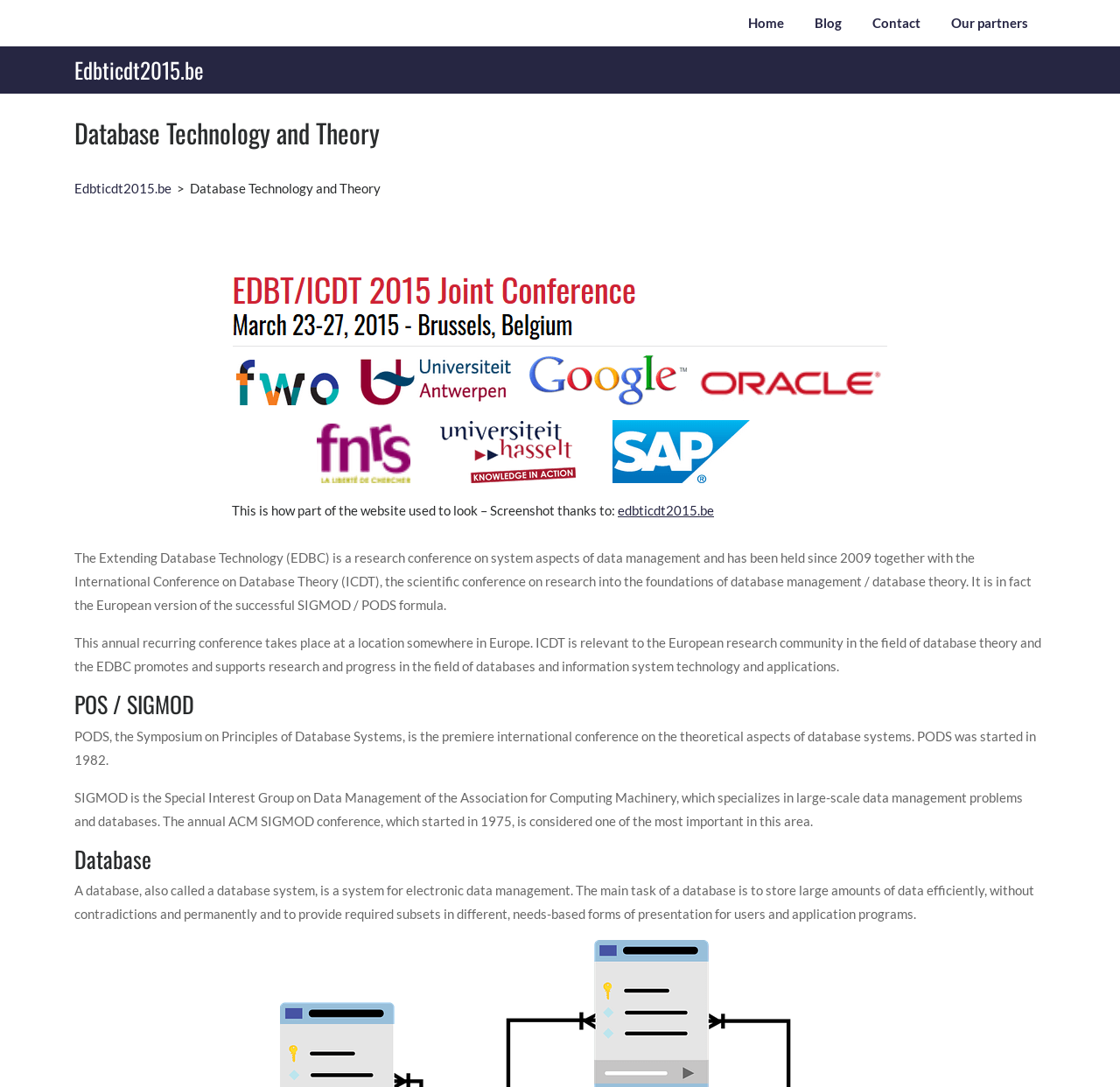What is the topic of the PODS conference?
Based on the image, answer the question in a detailed manner.

I found the answer by reading the text under the heading 'POS / SIGMOD', which states 'PODS, the Symposium on Principles of Database Systems, is the premiere international conference on the theoretical aspects of database systems'.